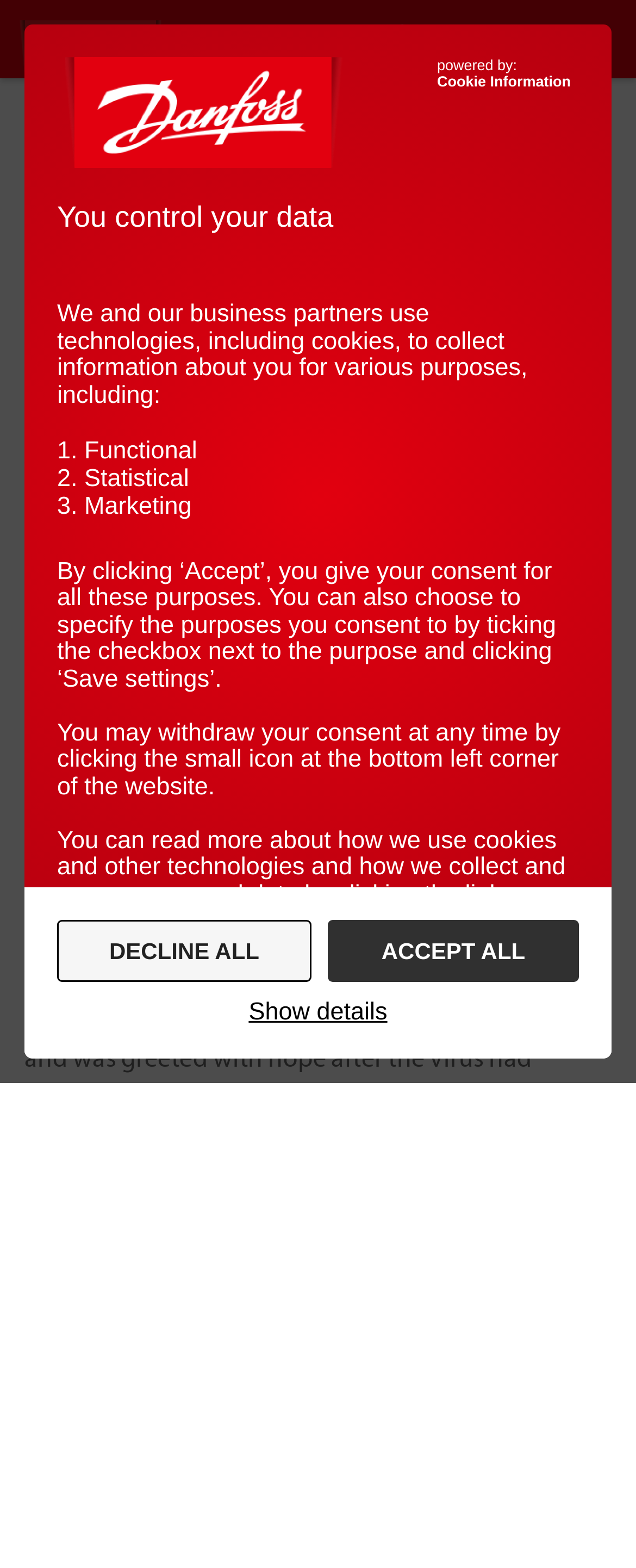What is the date mentioned in the article?
Answer the question with a single word or phrase by looking at the picture.

Thursday, July 21, 2022